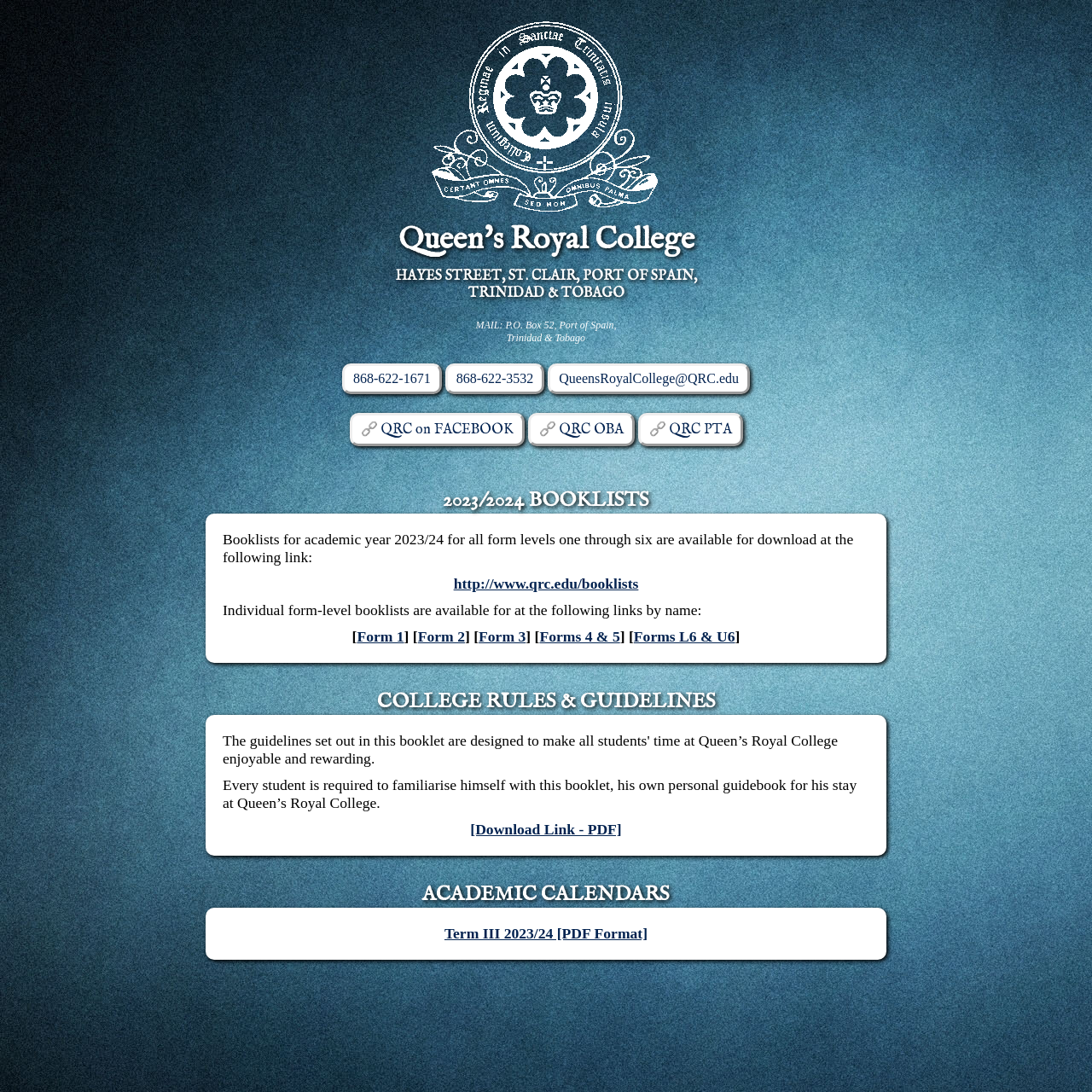Summarize the webpage with intricate details.

The webpage is the official website of Queen's Royal College (QRC). At the top, there is a logo image of QRC, taking up about a quarter of the screen width. Below the logo, there is a section with the college's address, "HAYES STREET, ST. CLAIR, PORT OF SPAIN, TRINIDAD & TOBAGO", and contact information, including mailing address, phone numbers, and email.

To the right of the contact information, there are three social media links to QRC's Facebook, OBA, and PTA pages, each represented by an icon. Below these links, there is a section dedicated to booklists for the academic year 2023/24. The section title "2023/2024 BOOKLISTS" is prominent, and below it, there is a paragraph explaining that booklists for all form levels are available for download at a provided link. Additionally, individual form-level booklists can be accessed through separate links.

Further down the page, there is a section titled "COLLEGE RULES & GUIDELINES", which introduces a booklet that every student is required to familiarize themselves with. A link to download the booklet in PDF format is provided. Finally, at the bottom of the page, there is a section titled "ACADEMIC CALENDARS", which provides a link to the Term III 2023/24 academic calendar in PDF format.